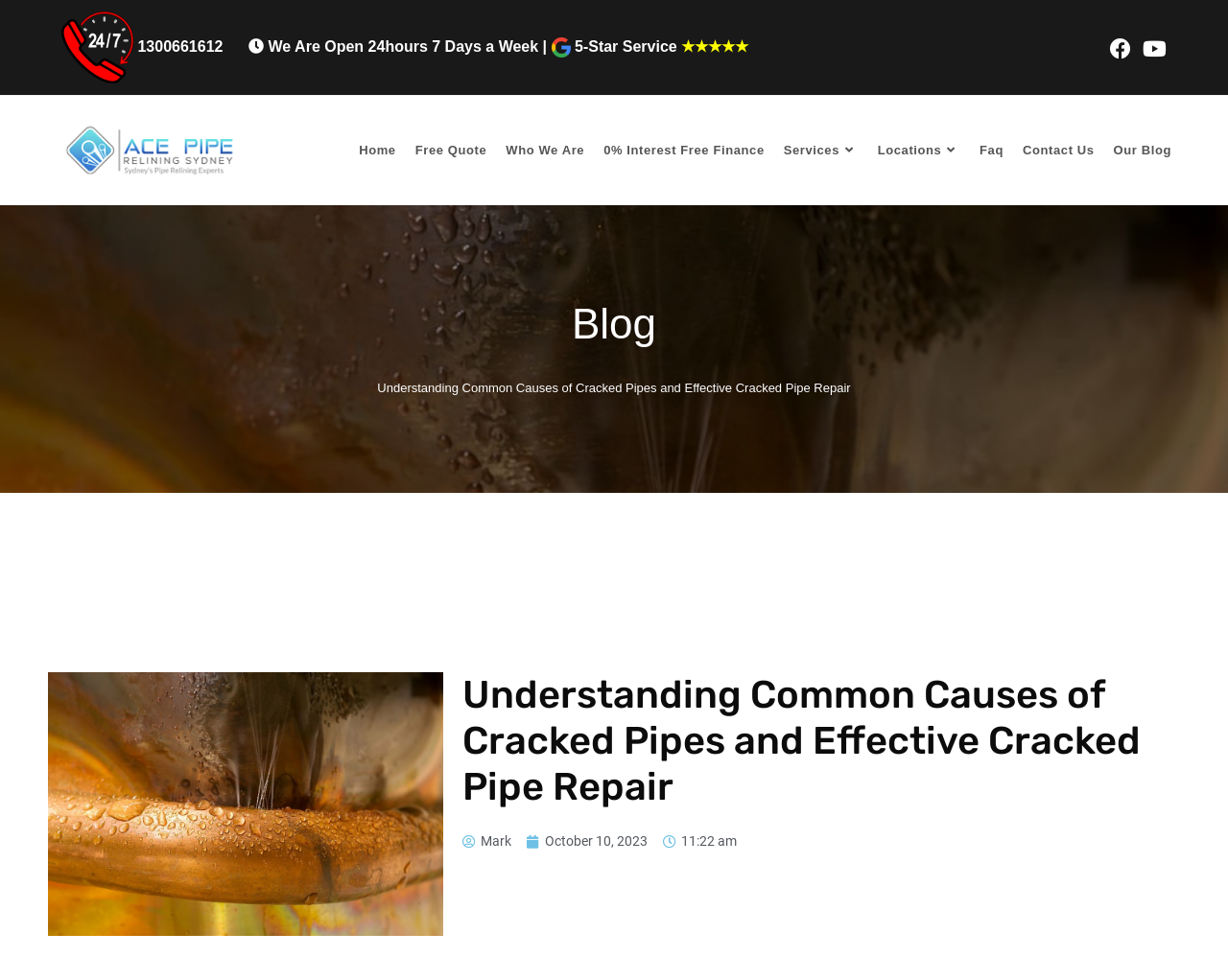Find the bounding box coordinates of the UI element according to this description: "October 10, 2023".

[0.429, 0.846, 0.527, 0.871]